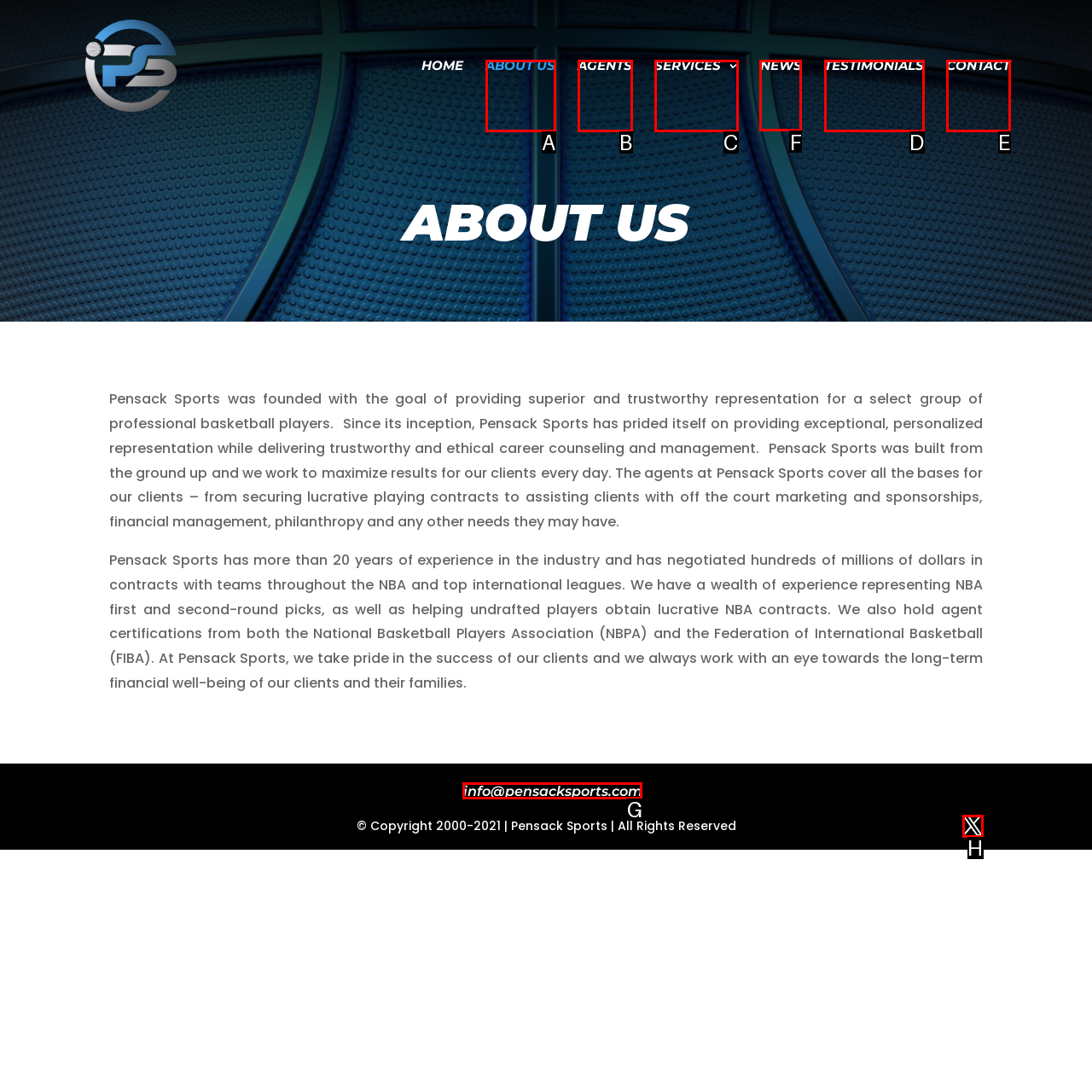Select the appropriate HTML element that needs to be clicked to finish the task: view news
Reply with the letter of the chosen option.

F